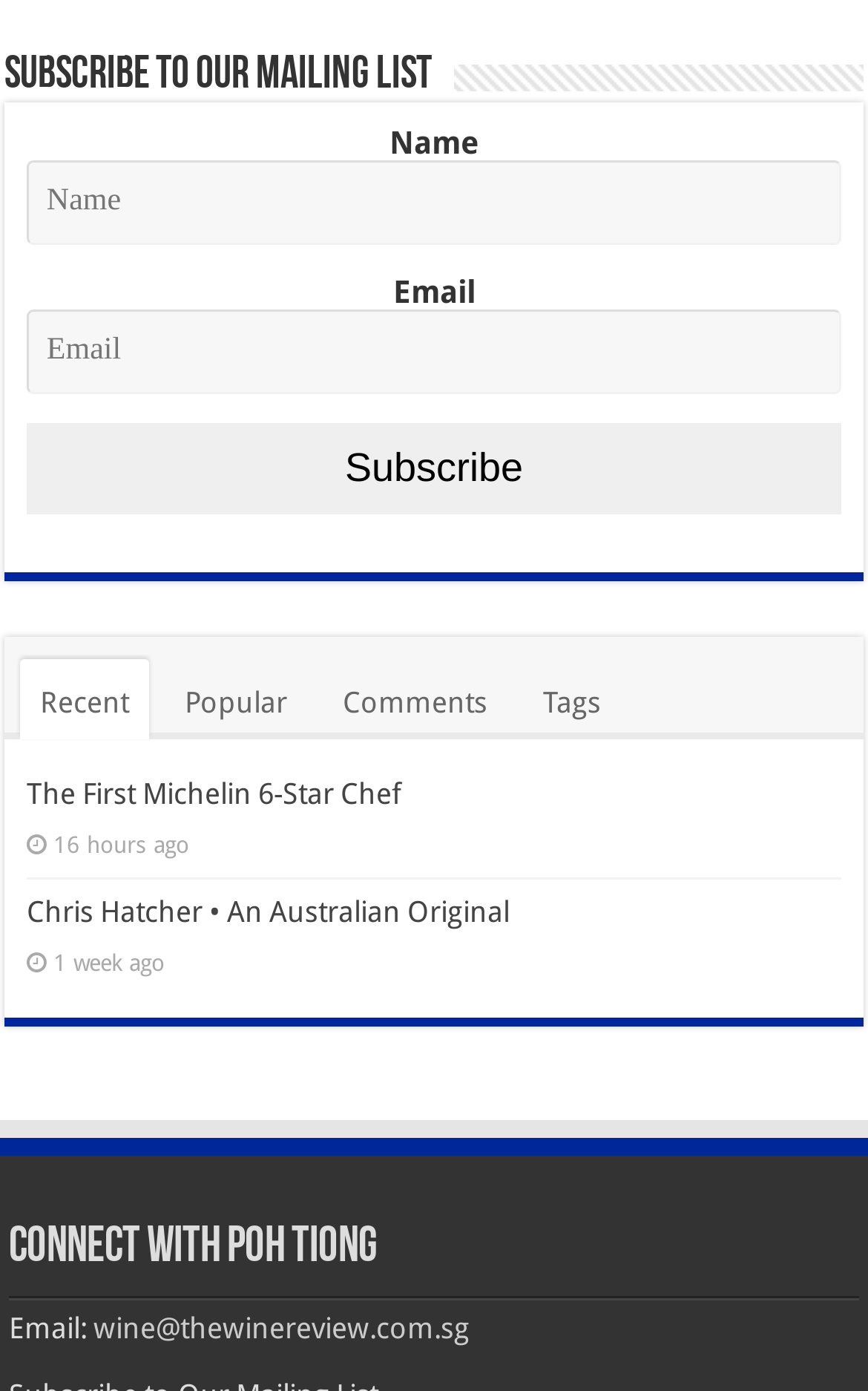Pinpoint the bounding box coordinates of the area that must be clicked to complete this instruction: "Read the article about the first Michelin 6-star chef".

[0.031, 0.558, 0.461, 0.582]